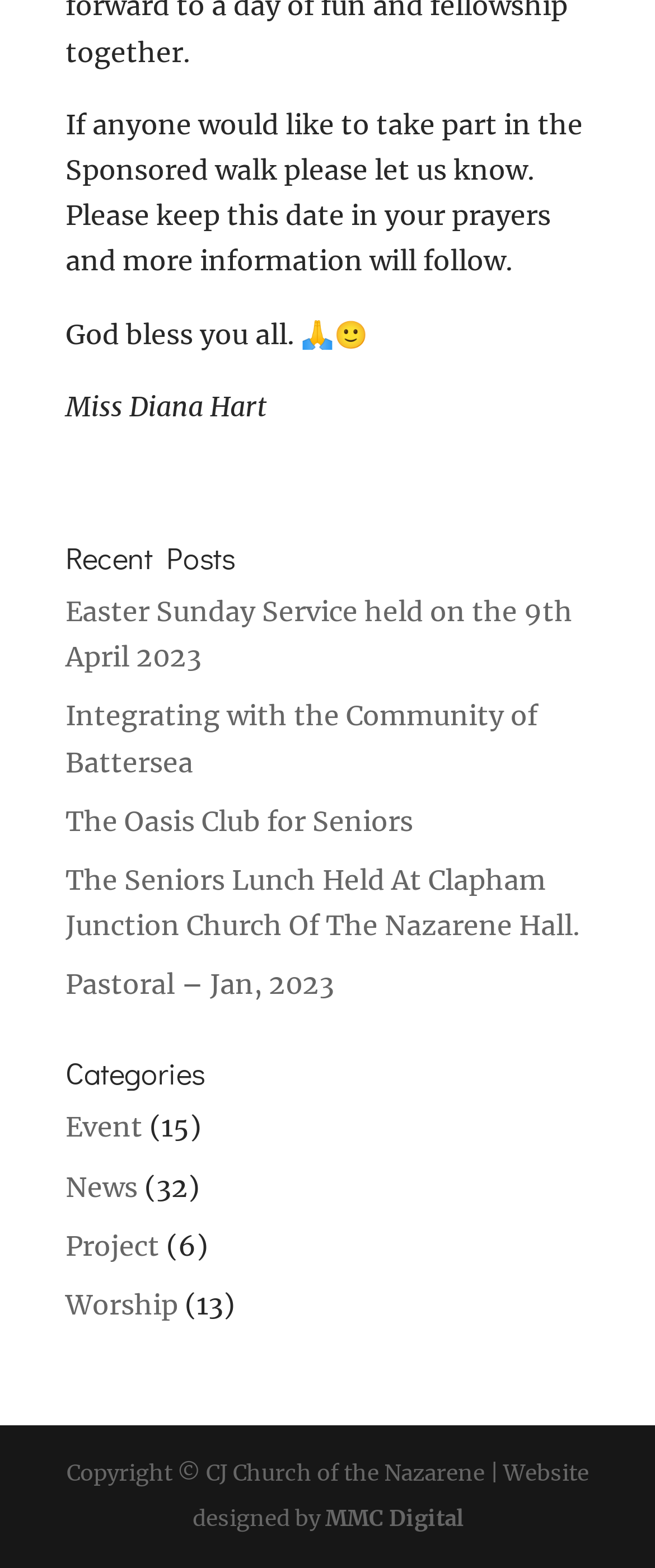What is the category with the fewest articles?
Analyze the image and provide a thorough answer to the question.

The category with the fewest articles is obtained by comparing the numbers in the static text elements '(15)', '(32)', '(6)', and '(13)' which are located next to the link elements 'Event', 'News', 'Project', and 'Worship' respectively, under the heading element 'Categories'. The category 'Project' has the fewest articles with 6.